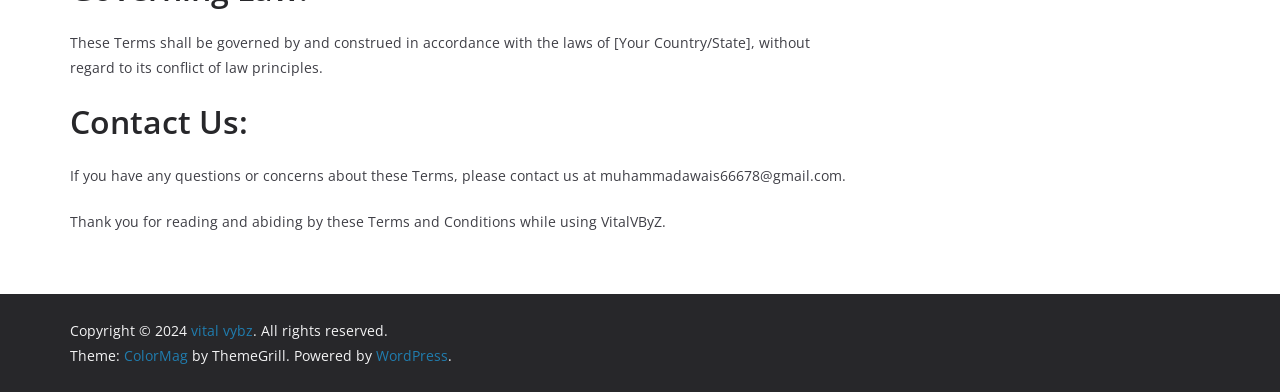Please reply to the following question with a single word or a short phrase:
What is the platform that powers this website?

WordPress